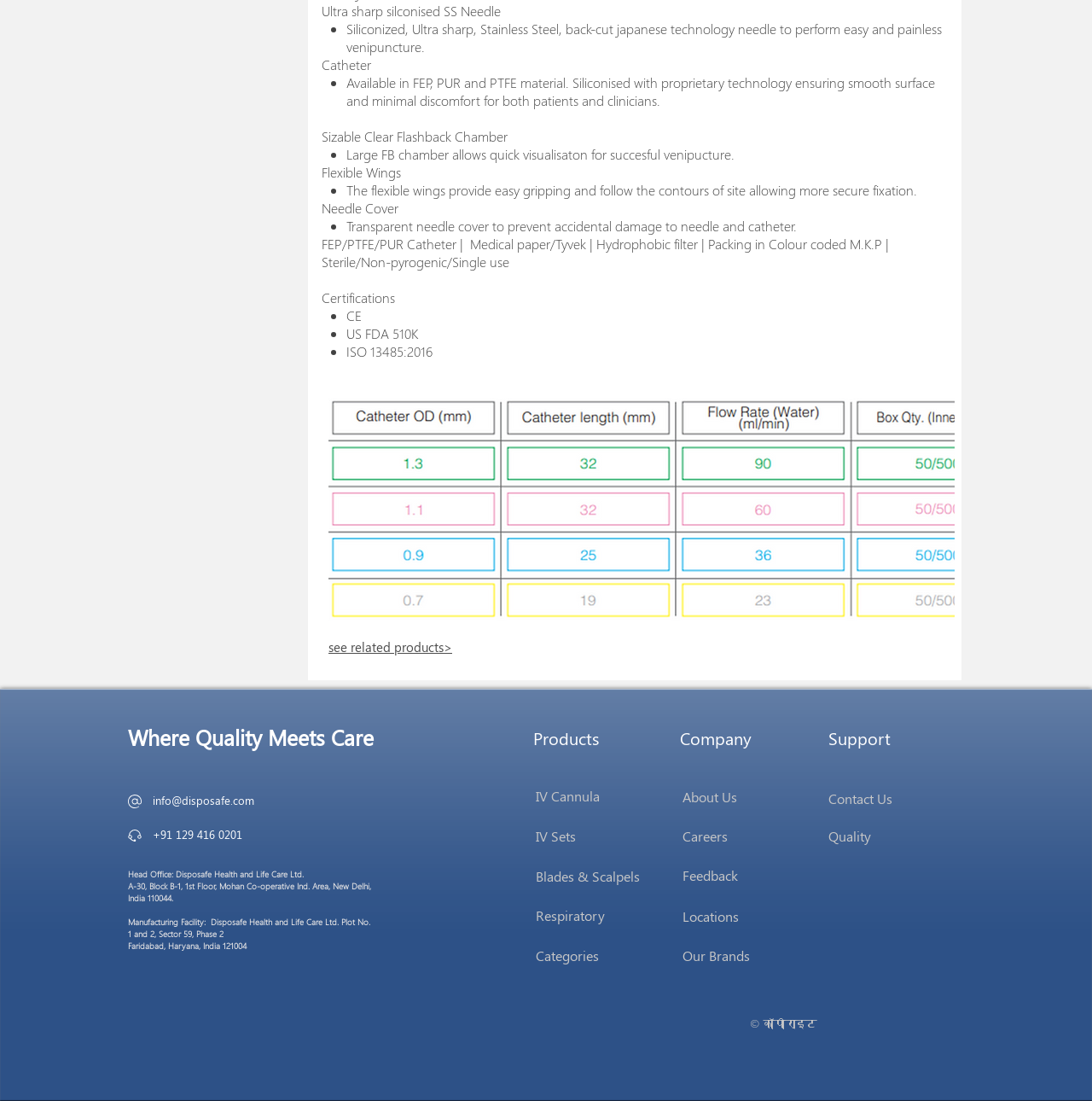Identify the bounding box of the UI component described as: "Careers".

[0.625, 0.748, 0.728, 0.772]